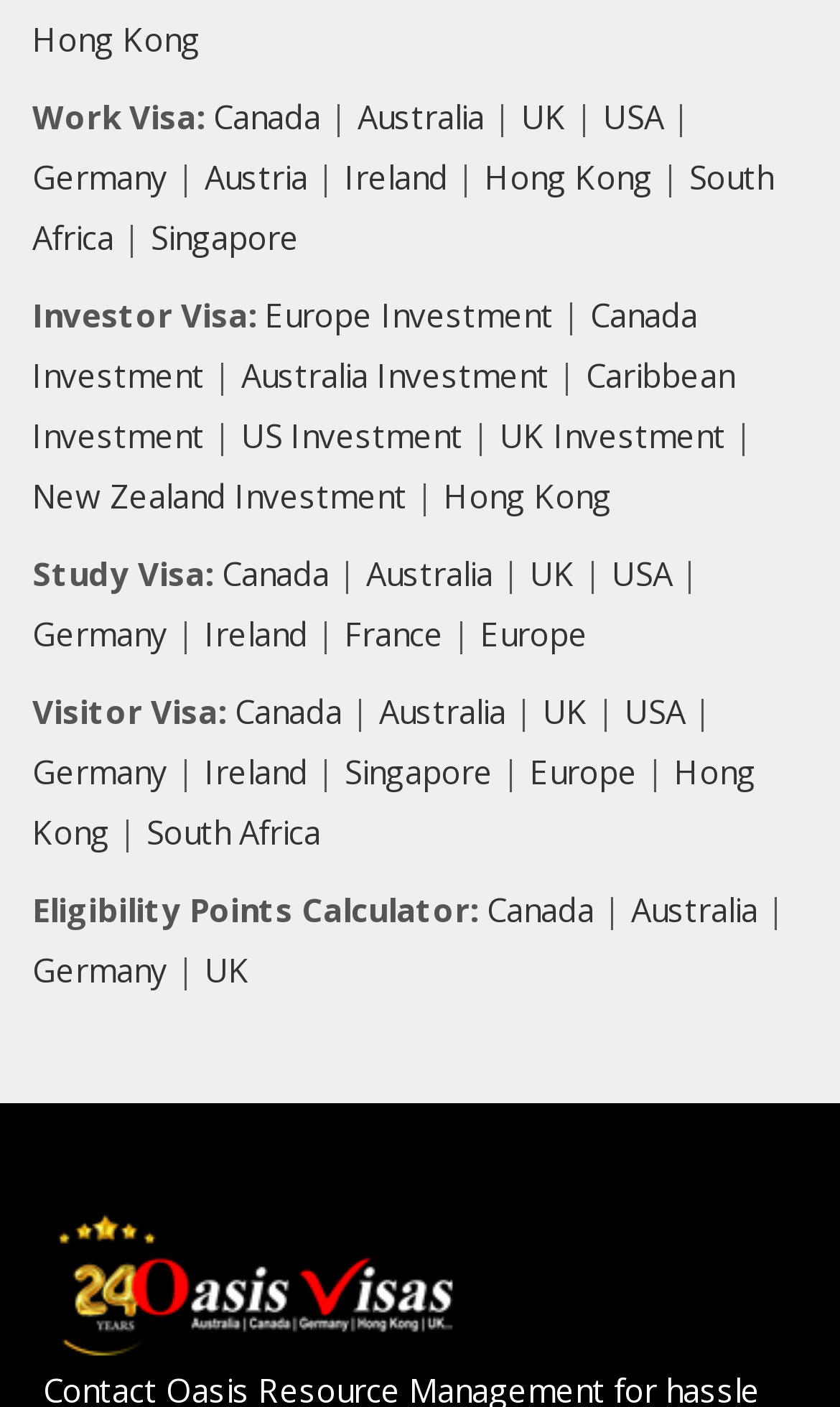How many links are present under 'Visitor Visa:'?
Based on the image, give a concise answer in the form of a single word or short phrase.

7